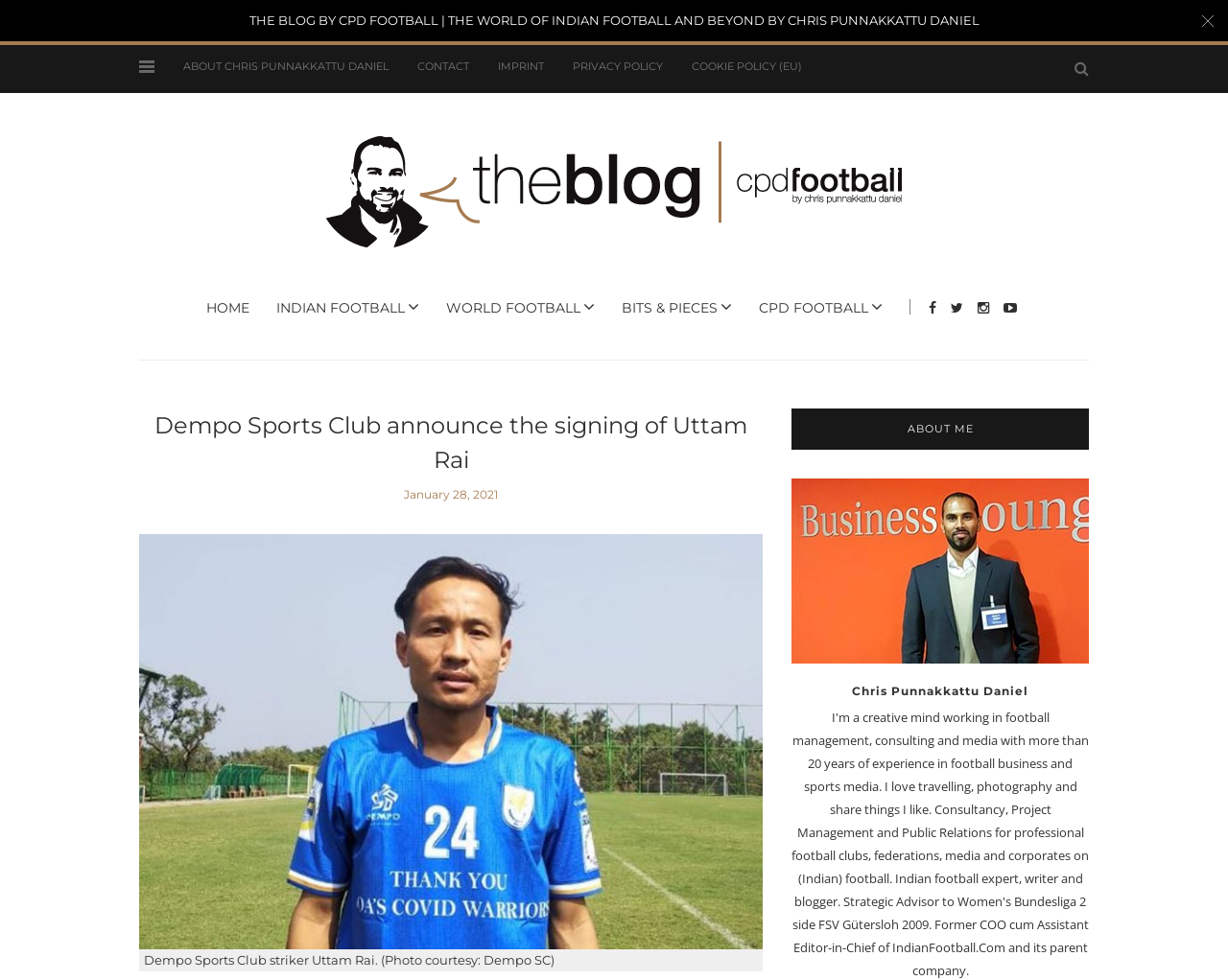Please specify the coordinates of the bounding box for the element that should be clicked to carry out this instruction: "Read the article 'Dempo Sports Club announce the signing of Uttam Rai'". The coordinates must be four float numbers between 0 and 1, formatted as [left, top, right, bottom].

[0.126, 0.42, 0.609, 0.483]